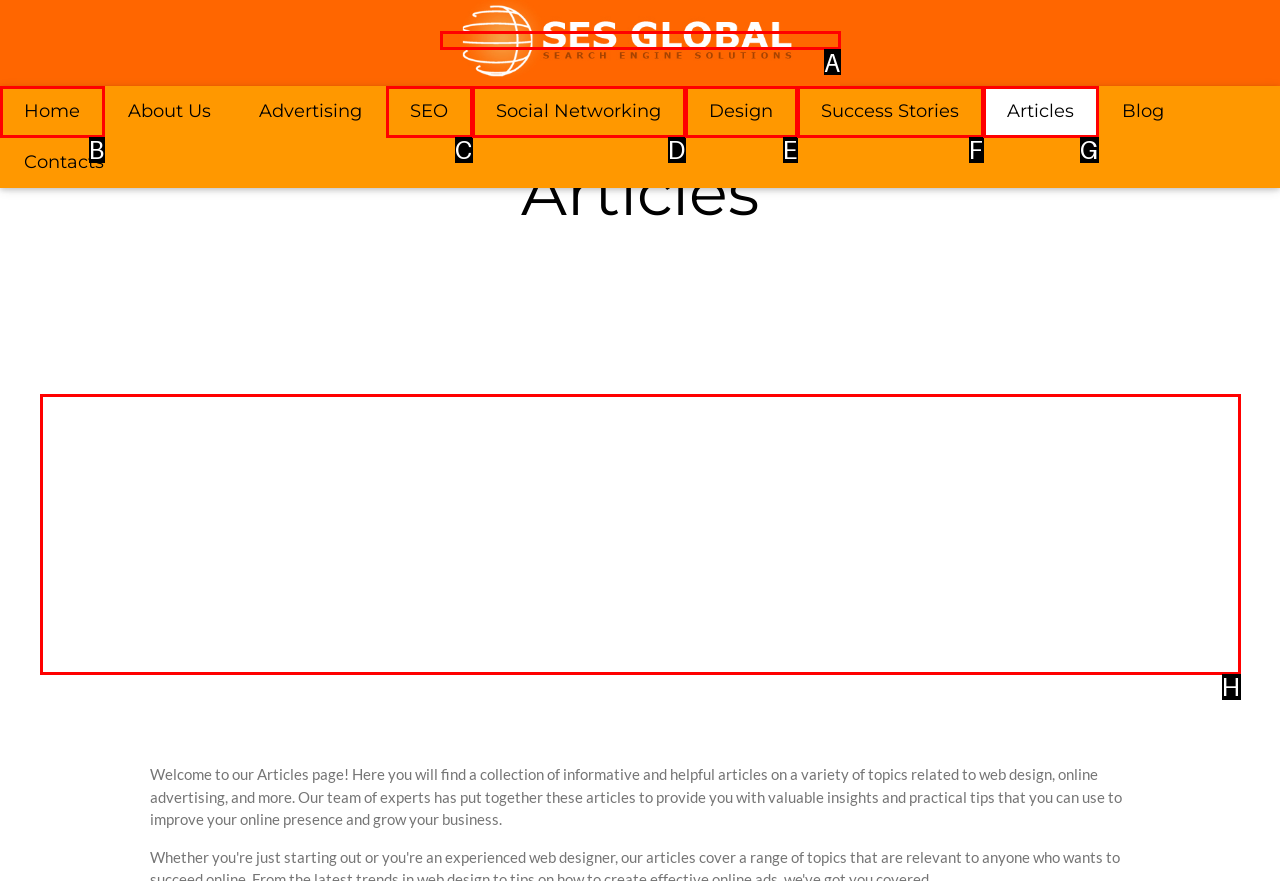Find the option that fits the given description: aria-label="Advertisement" name="aswift_1" title="Advertisement"
Answer with the letter representing the correct choice directly.

H